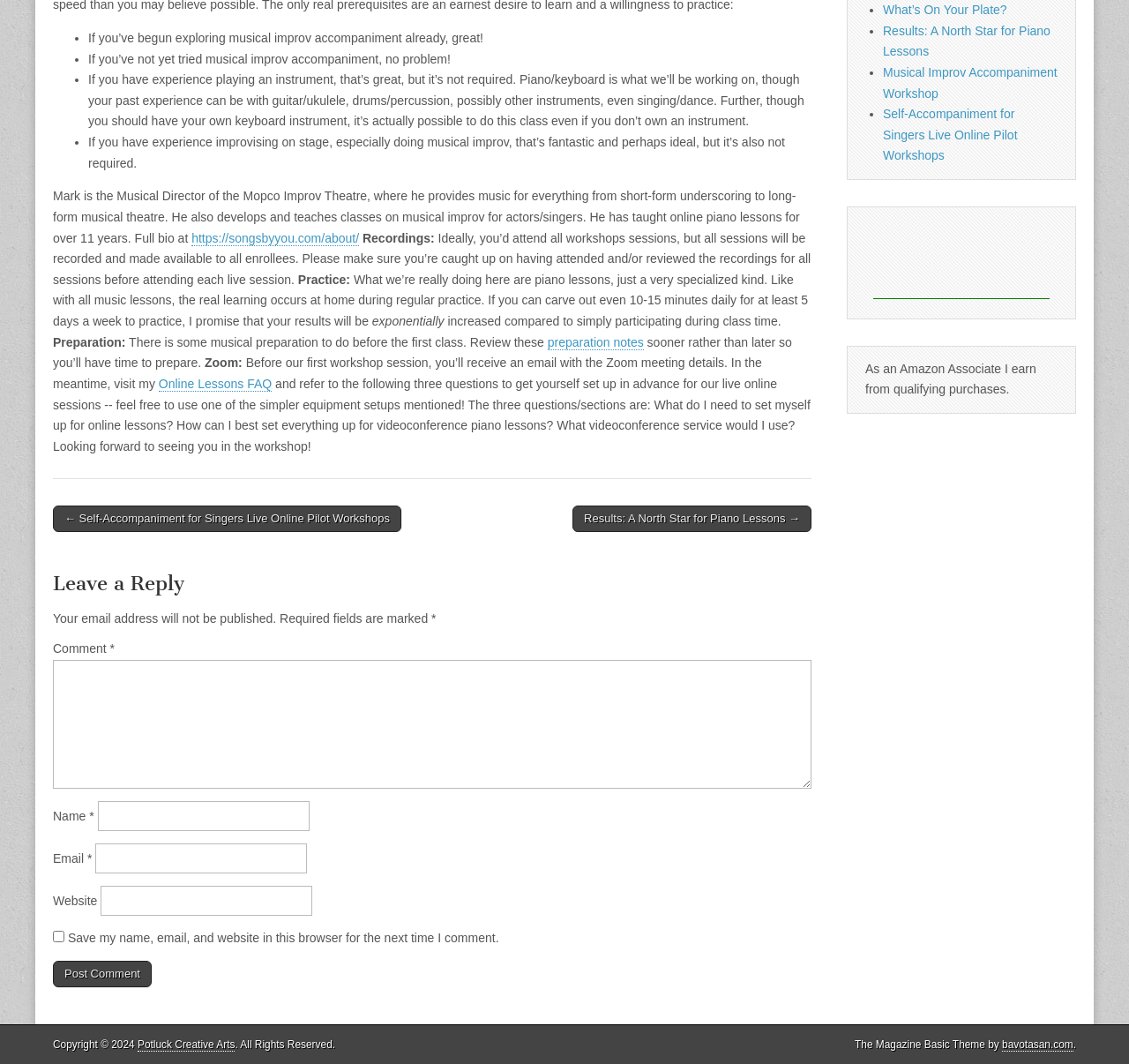Locate the bounding box coordinates for the element described below: "preparation notes". The coordinates must be four float values between 0 and 1, formatted as [left, top, right, bottom].

[0.485, 0.315, 0.57, 0.329]